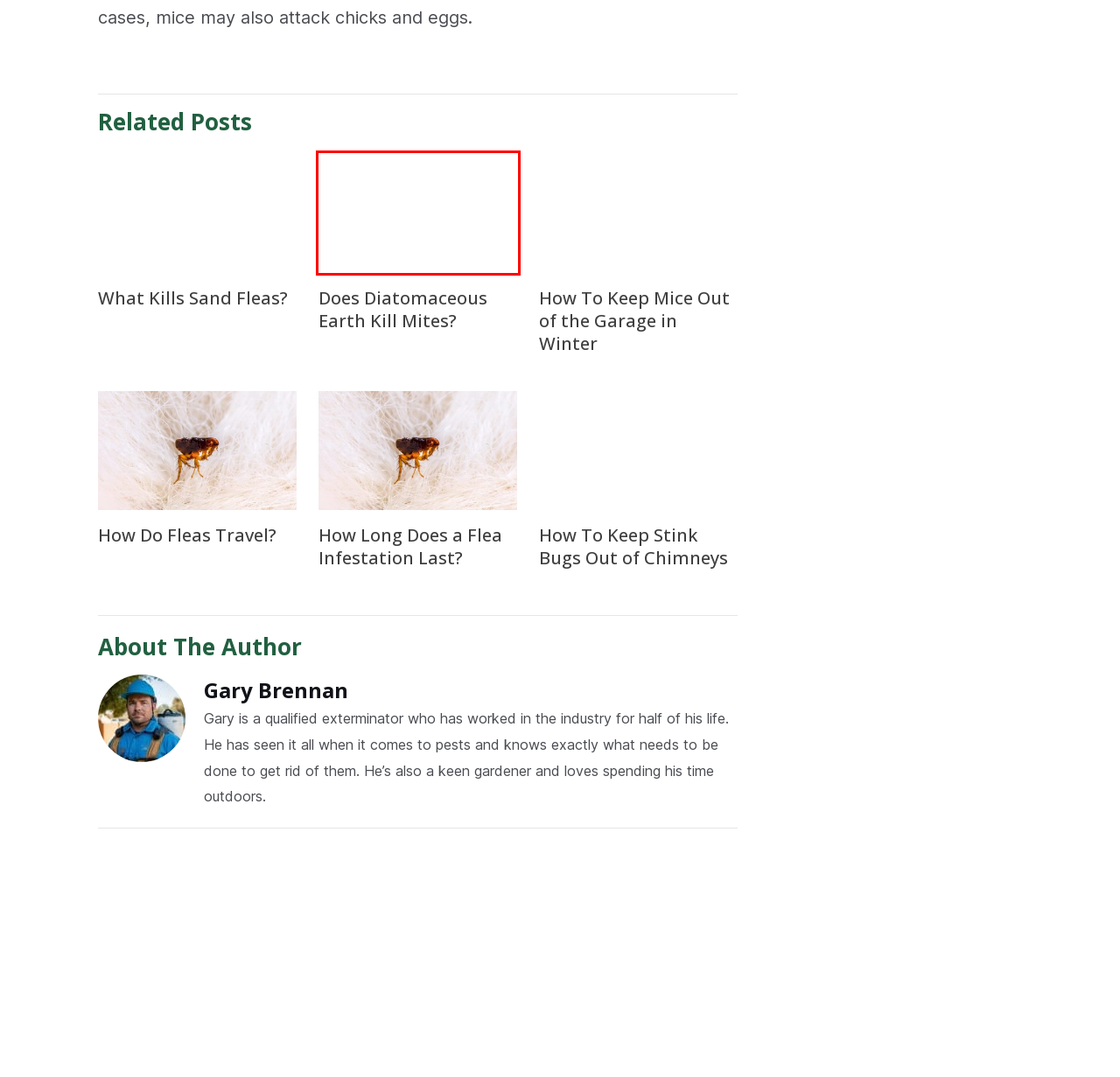Given a screenshot of a webpage with a red bounding box highlighting a UI element, determine which webpage description best matches the new webpage that appears after clicking the highlighted element. Here are the candidates:
A. How To Keep Mice Out of the Garage in Winter | BeatPests
B. Does Diatomaceous Earth Kill Mites? | BeatPests
C. How To Keep Stink Bugs Out of Chimneys | BeatPests
D. What Kills Sand Fleas? | BeatPests
E. BeatPests - Get Rid of Pests in Your Home Today!
F. Home Pests - Page 1 | BeatPests
G. How Long Does a Flea Infestation Last? | BeatPests
H. How Do Fleas Travel? | BeatPests

B